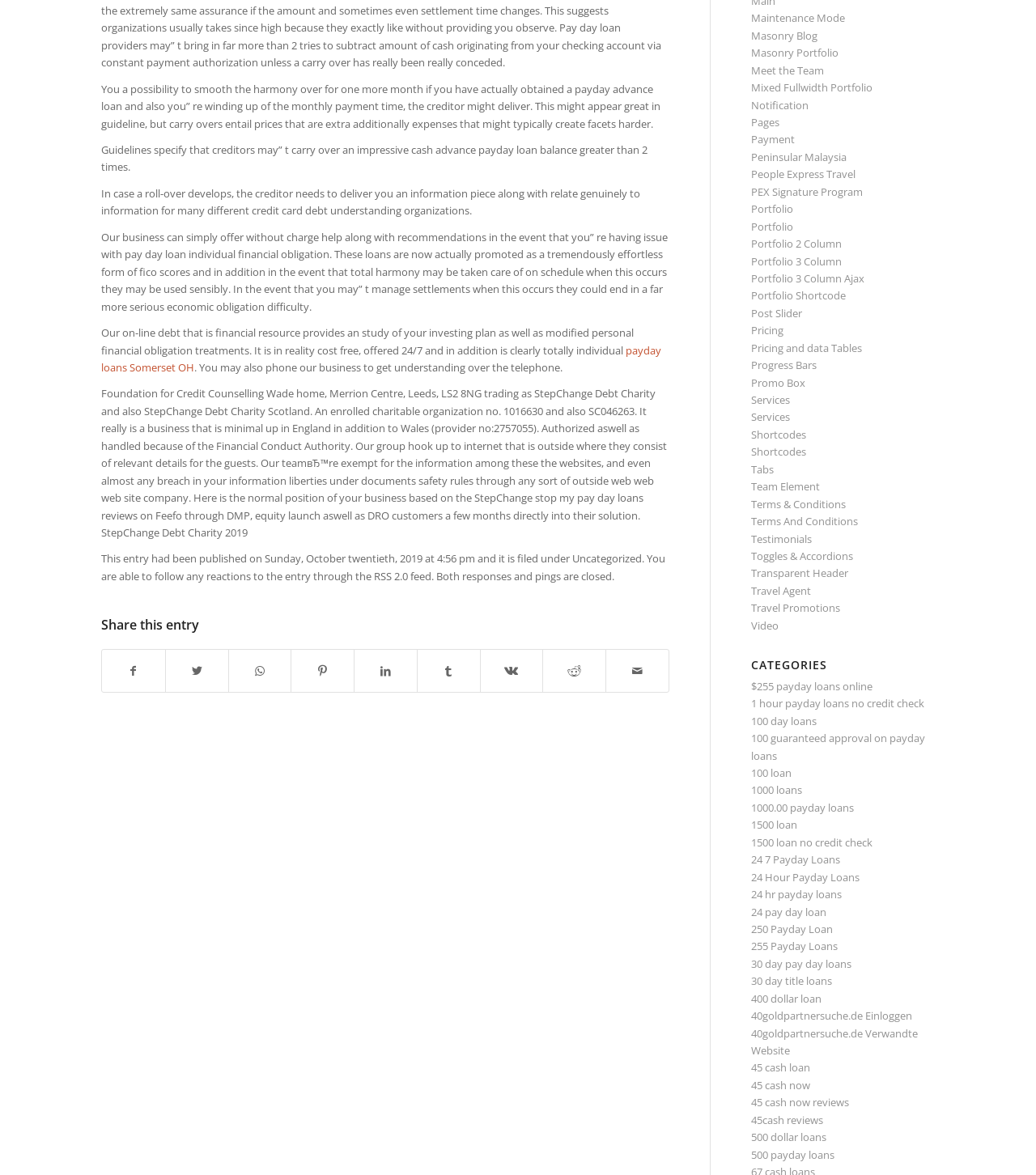Answer the following inquiry with a single word or phrase:
What is the organization's charitable number?

1016630